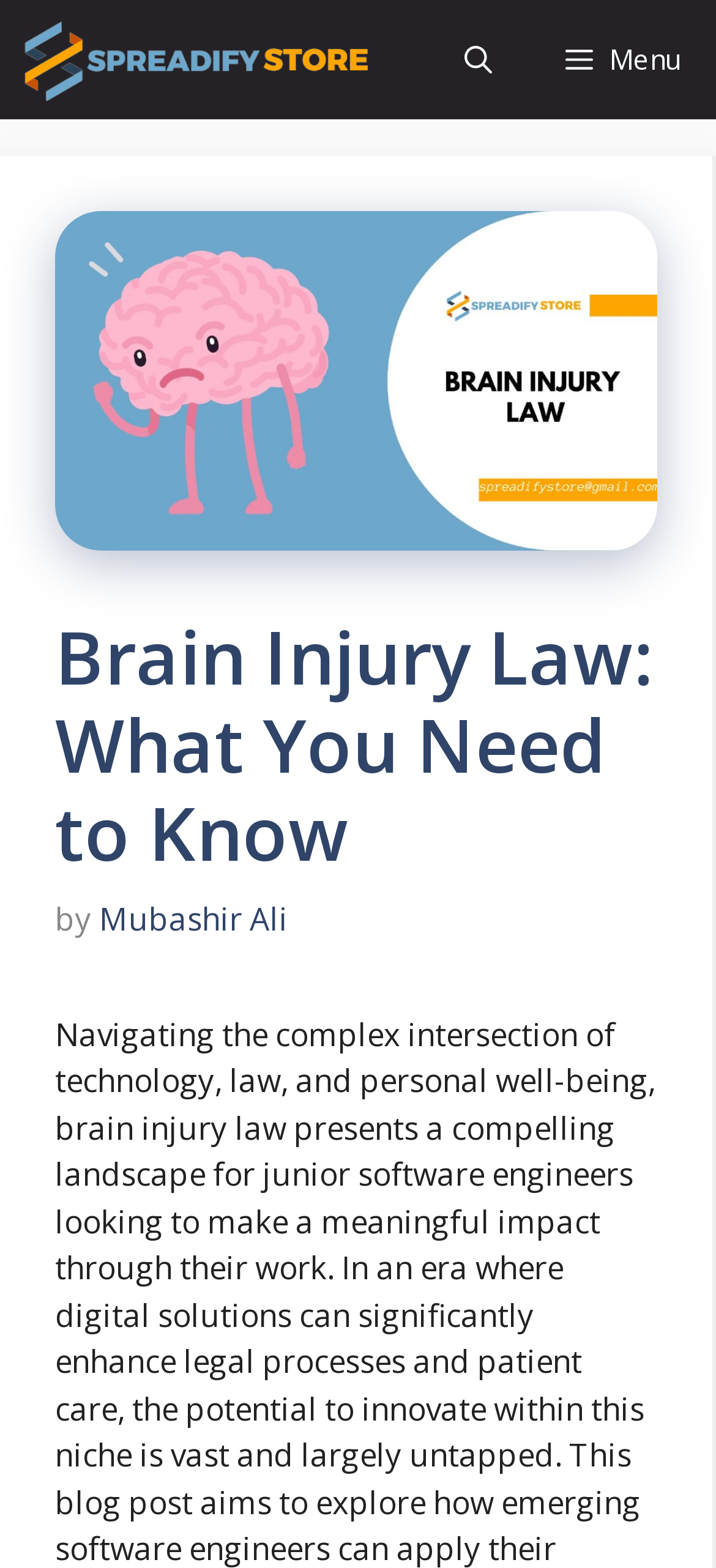Elaborate on the different components and information displayed on the webpage.

The webpage is about brain injury law, providing helpful information on knowing one's rights, legal options, and seeking compensation in cases of brain injuries. 

At the top of the page, there is a primary navigation menu spanning the entire width, with a link to the "Spreadify Store" on the left side, accompanied by an image. On the right side of the navigation menu, there is a "Menu" button and an "Open search" button. 

Below the navigation menu, there is a large image related to "Brain Injury Law" that takes up most of the width. Above this image, there is a header section with a heading that reads "Brain Injury Law: What You Need to Know". This heading is followed by the text "by" and a link to the author, "Mubashir Ali".